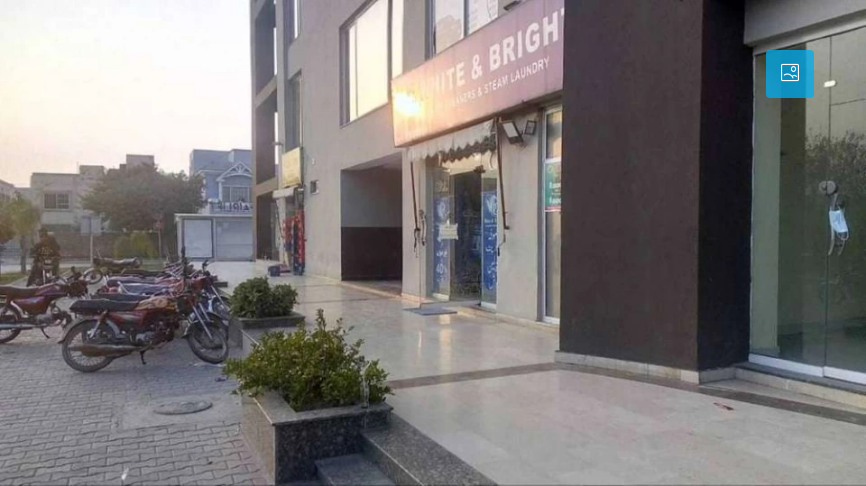What time of day is it likely to be?
Based on the image content, provide your answer in one word or a short phrase.

Early morning or late afternoon